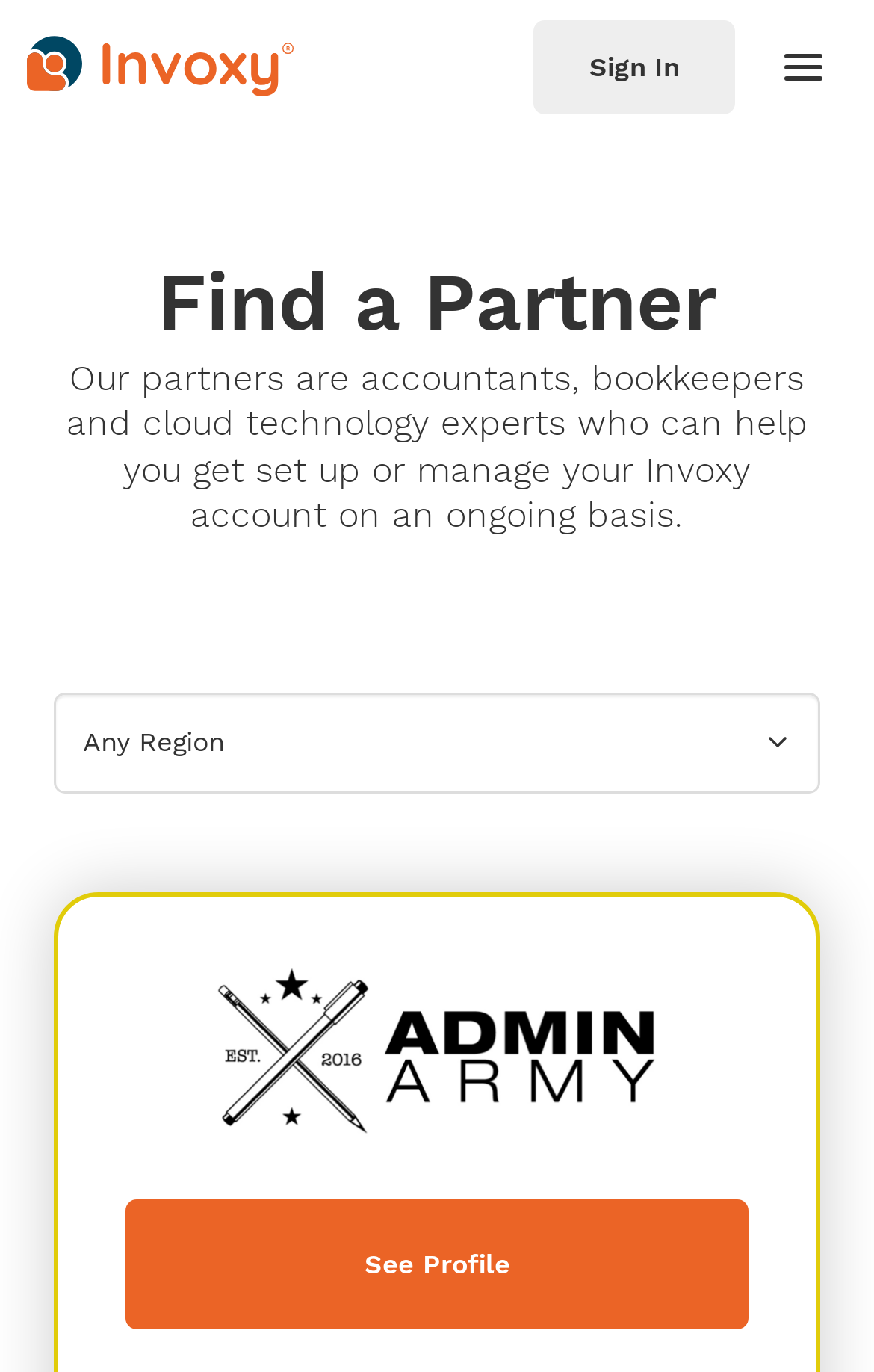What is the name of the contingent workforce billing and timesheet software?
Please provide a full and detailed response to the question.

The answer can be found by looking at the link element with the text 'Invoxy | Contingent Workforce Billing and Timesheet Software' at the top of the webpage.